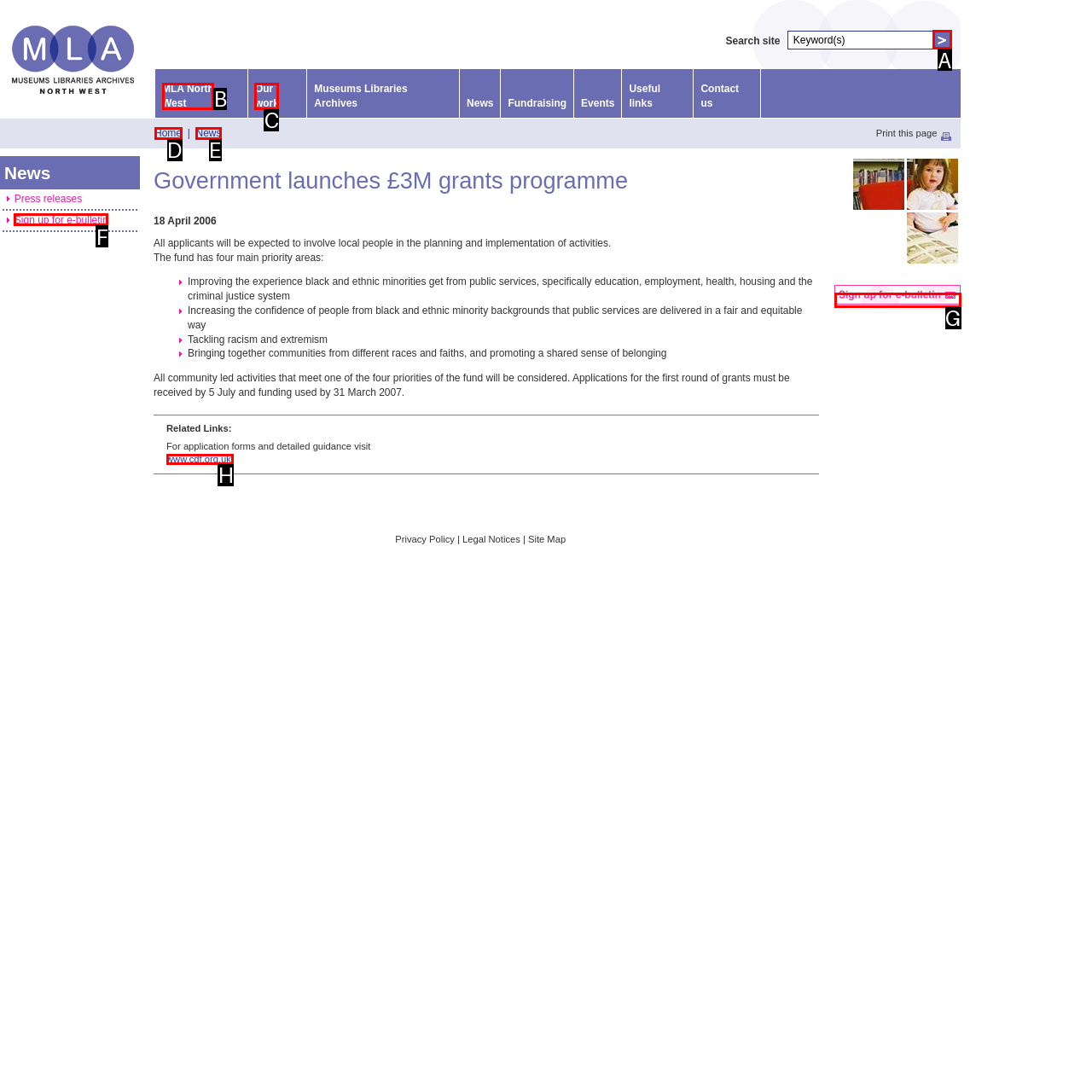Given the description: MLA North West
Identify the letter of the matching UI element from the options.

B